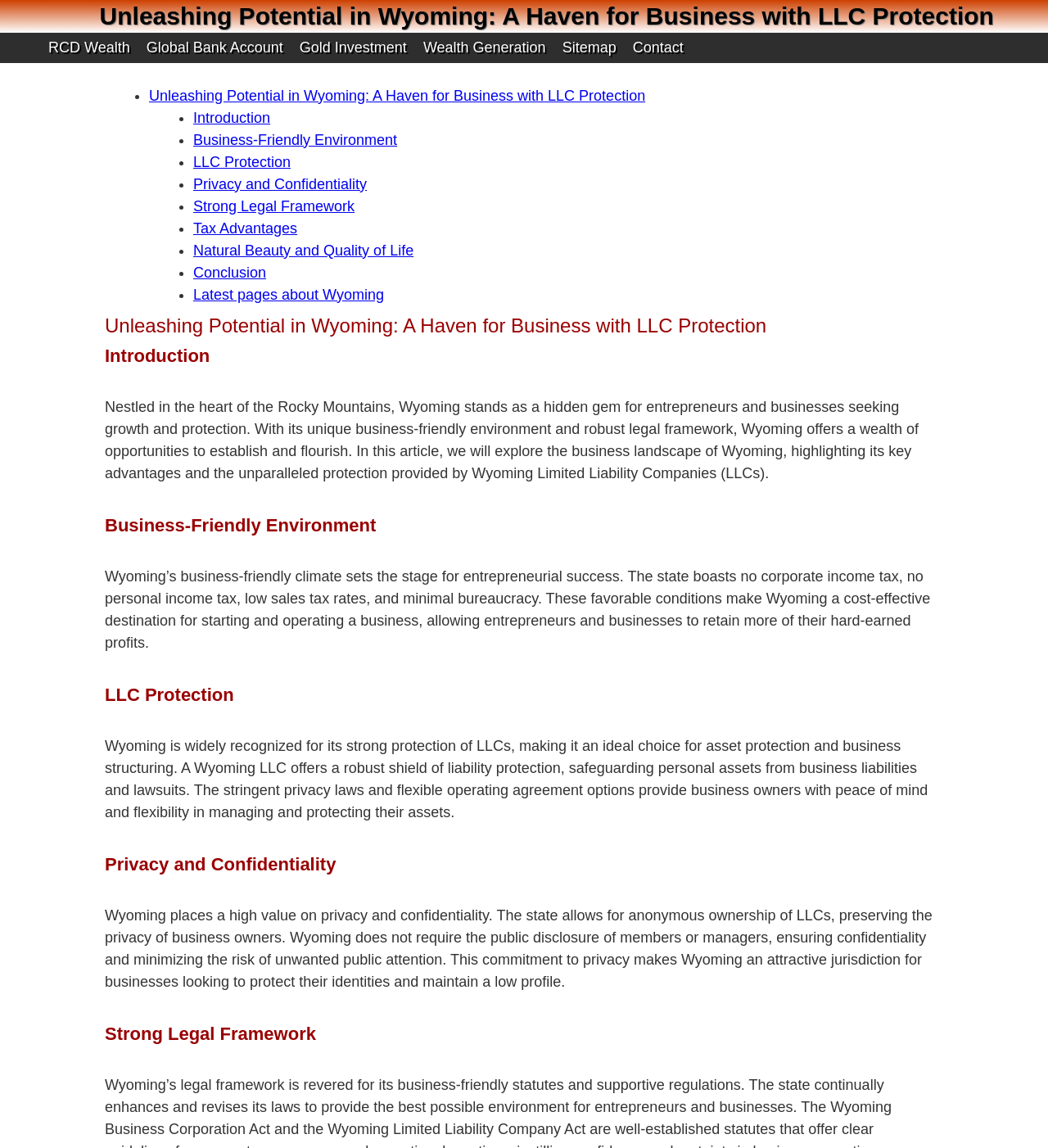Pinpoint the bounding box coordinates of the element you need to click to execute the following instruction: "Explore 'Natural Beauty and Quality of Life'". The bounding box should be represented by four float numbers between 0 and 1, in the format [left, top, right, bottom].

[0.184, 0.211, 0.395, 0.225]